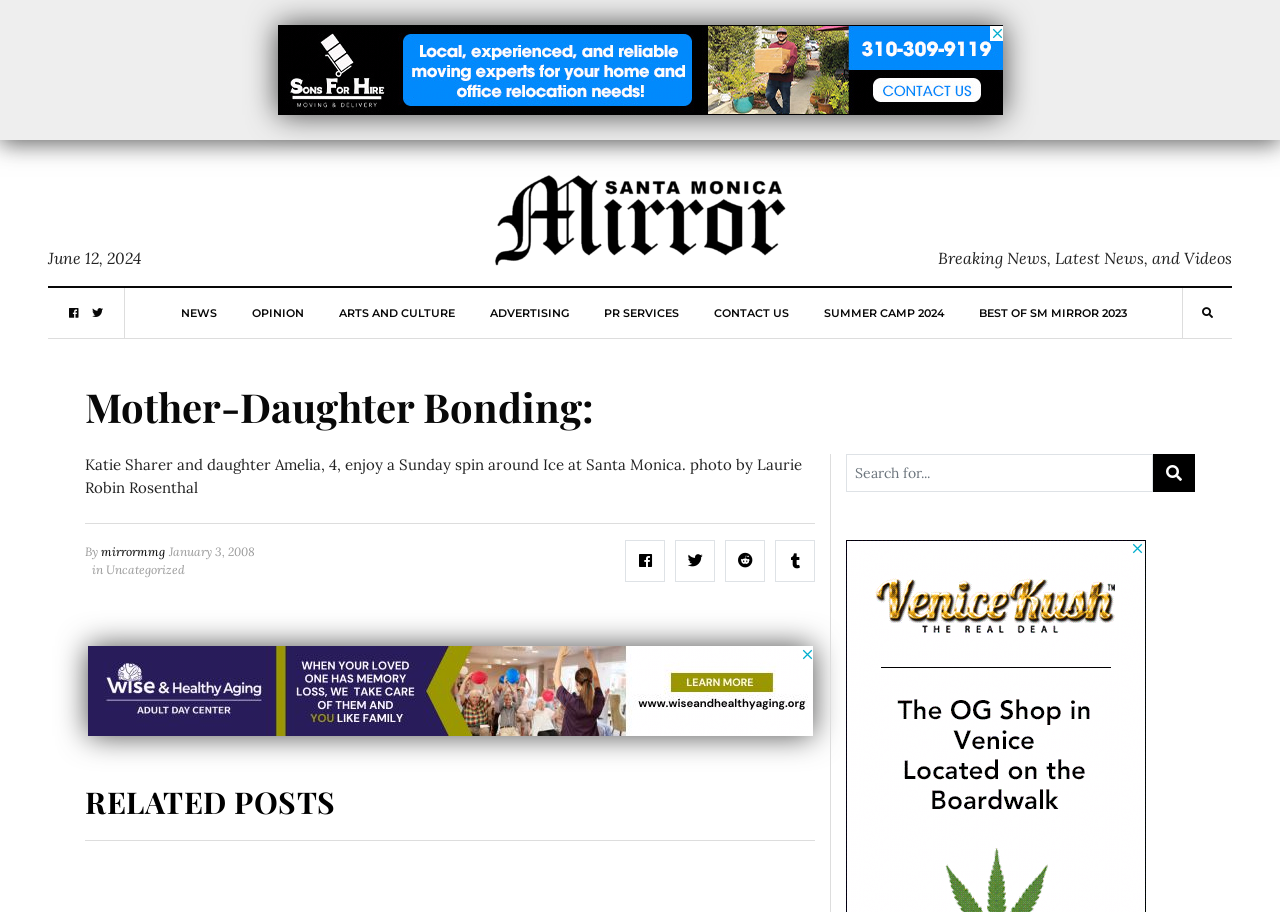Please identify the bounding box coordinates of the element's region that I should click in order to complete the following instruction: "Visit the 'OPINION' page". The bounding box coordinates consist of four float numbers between 0 and 1, i.e., [left, top, right, bottom].

[0.196, 0.316, 0.237, 0.371]